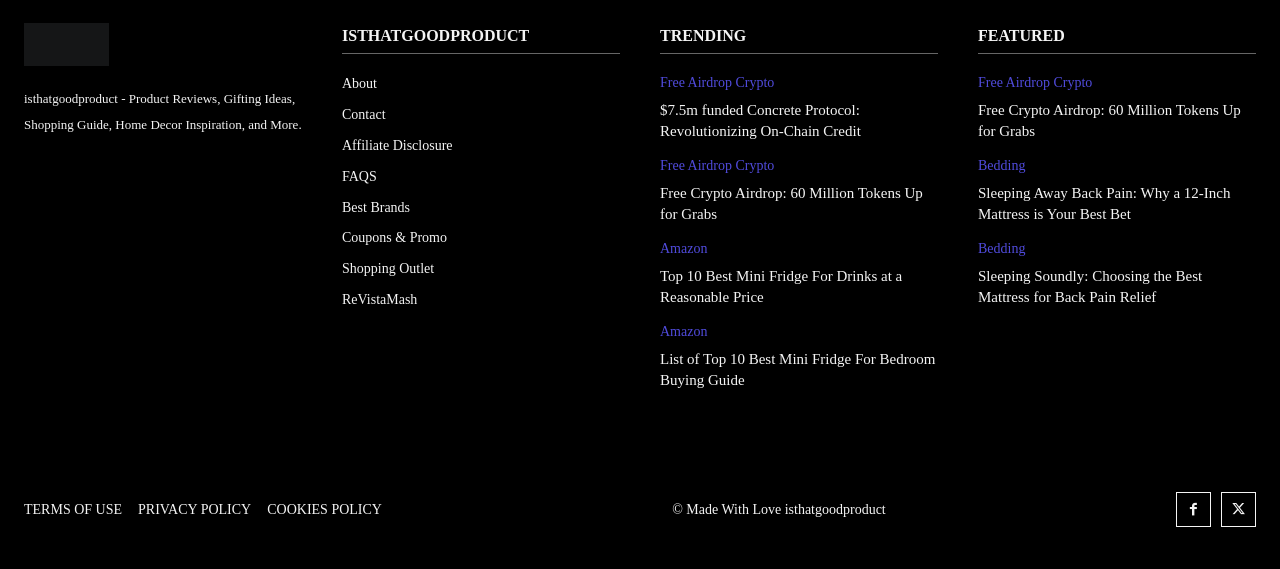Please give the bounding box coordinates of the area that should be clicked to fulfill the following instruction: "Check the 'TERMS OF USE'". The coordinates should be in the format of four float numbers from 0 to 1, i.e., [left, top, right, bottom].

[0.019, 0.869, 0.095, 0.922]